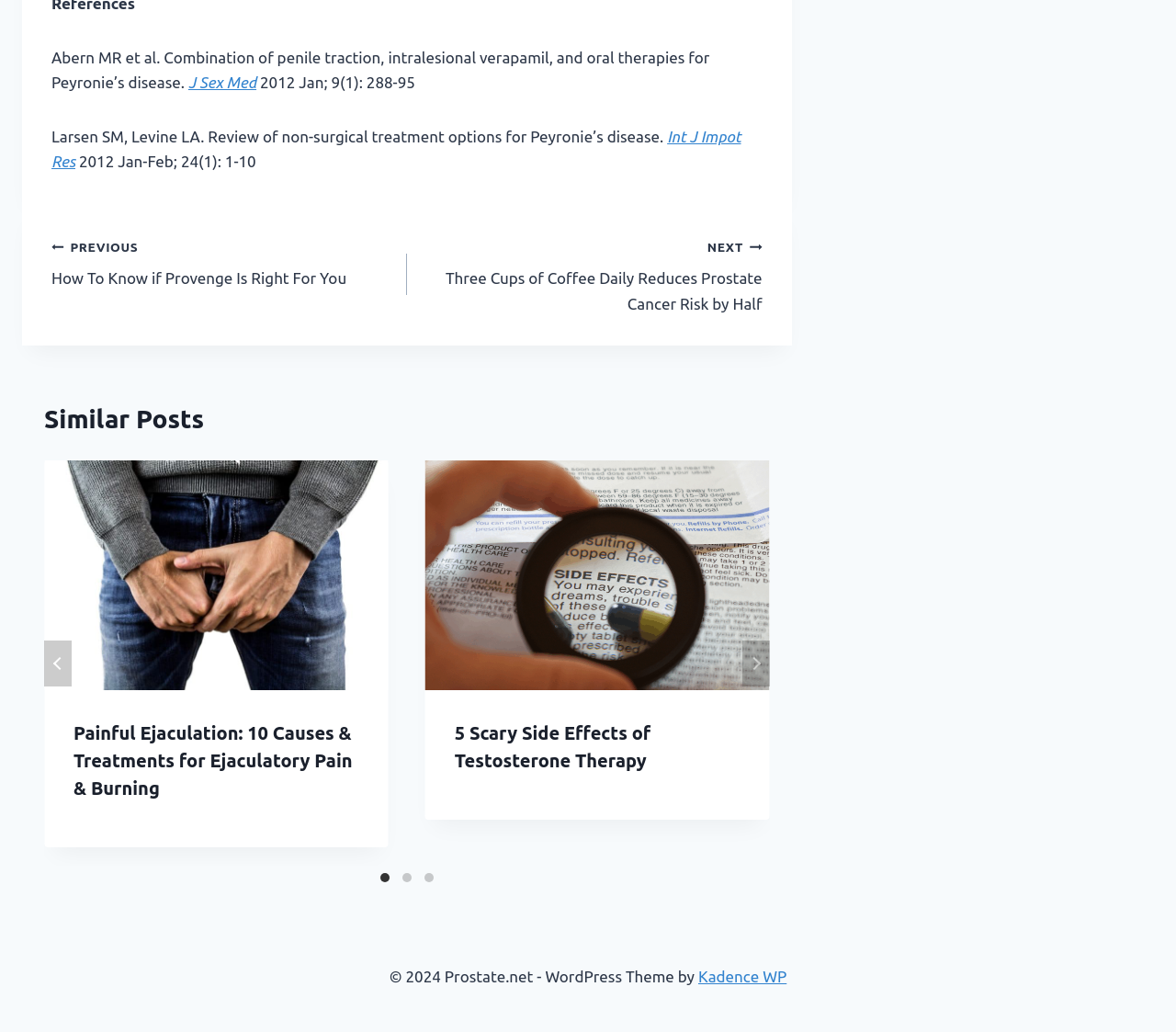Identify and provide the bounding box coordinates of the UI element described: "prev". The coordinates should be formatted as [left, top, right, bottom], with each number being a float between 0 and 1.

[0.038, 0.62, 0.061, 0.665]